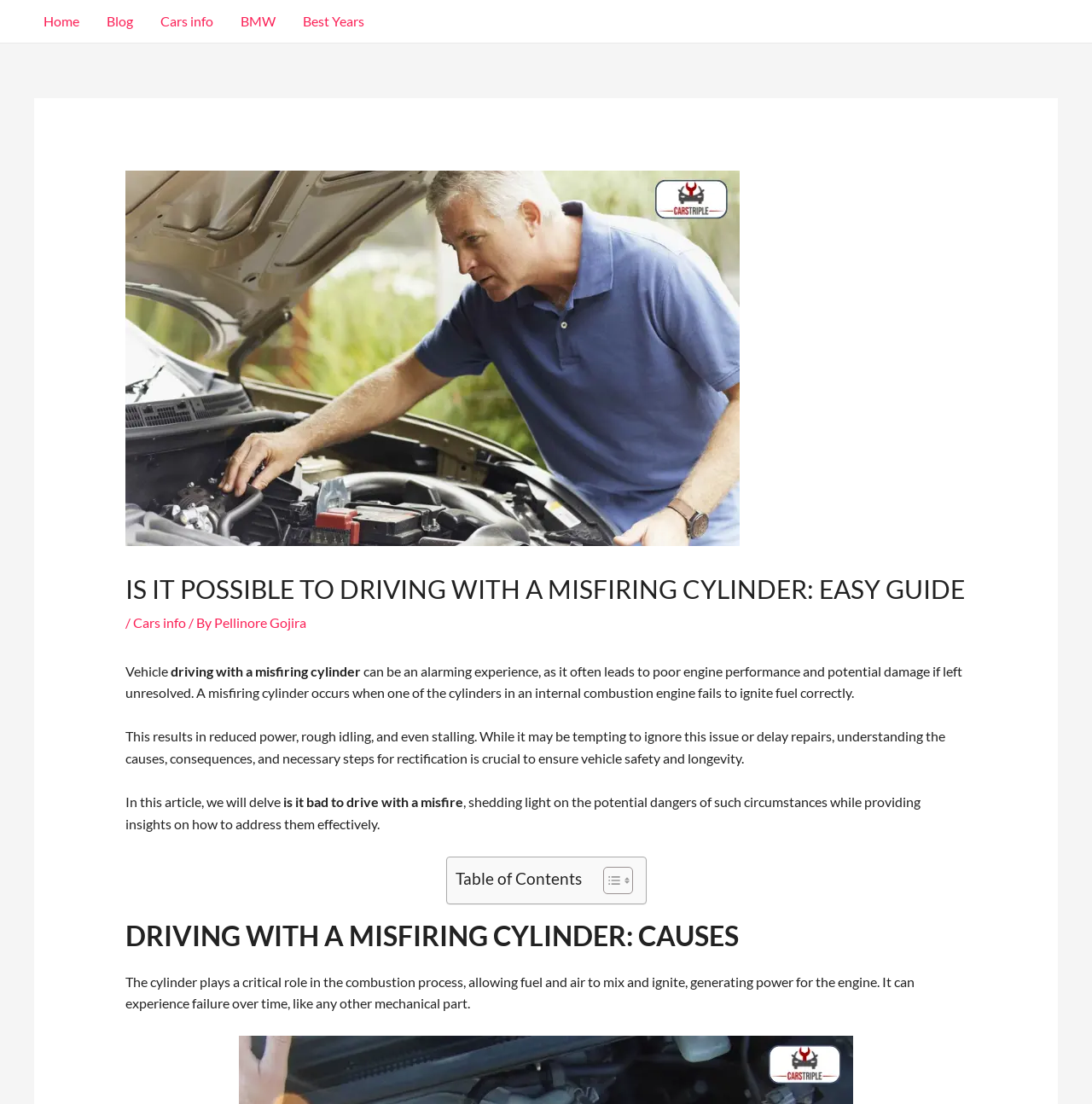Construct a thorough caption encompassing all aspects of the webpage.

The webpage is about driving with a misfiring cylinder, providing an easy guide for car owners. At the top, there is a navigation bar with links to "Home", "Blog", "Cars info", "BMW", and "Best Years". On the top right, there is a search icon link with a small image. 

Below the navigation bar, there is a large header section with an image related to driving with a misfiring cylinder. The header text reads "IS IT POSSIBLE TO DRIVING WITH A MISFIRING CYLINDER: EASY GUIDE". Below the header, there is a section with the author's name, "Pellinore Gojira", and a category link, "Cars info". 

The main content of the webpage starts with a brief introduction to the issue of driving with a misfiring cylinder, explaining that it can be an alarming experience and lead to poor engine performance and potential damage if left unresolved. The text then describes the consequences of a misfiring cylinder, including reduced power, rough idling, and stalling. 

Further down, there is a section that delves into the causes of a misfiring cylinder, explaining that it can experience failure over time like any other mechanical part. 

On the right side of the main content, there is a table of contents section with a toggle button, allowing users to expand or collapse the table of contents.